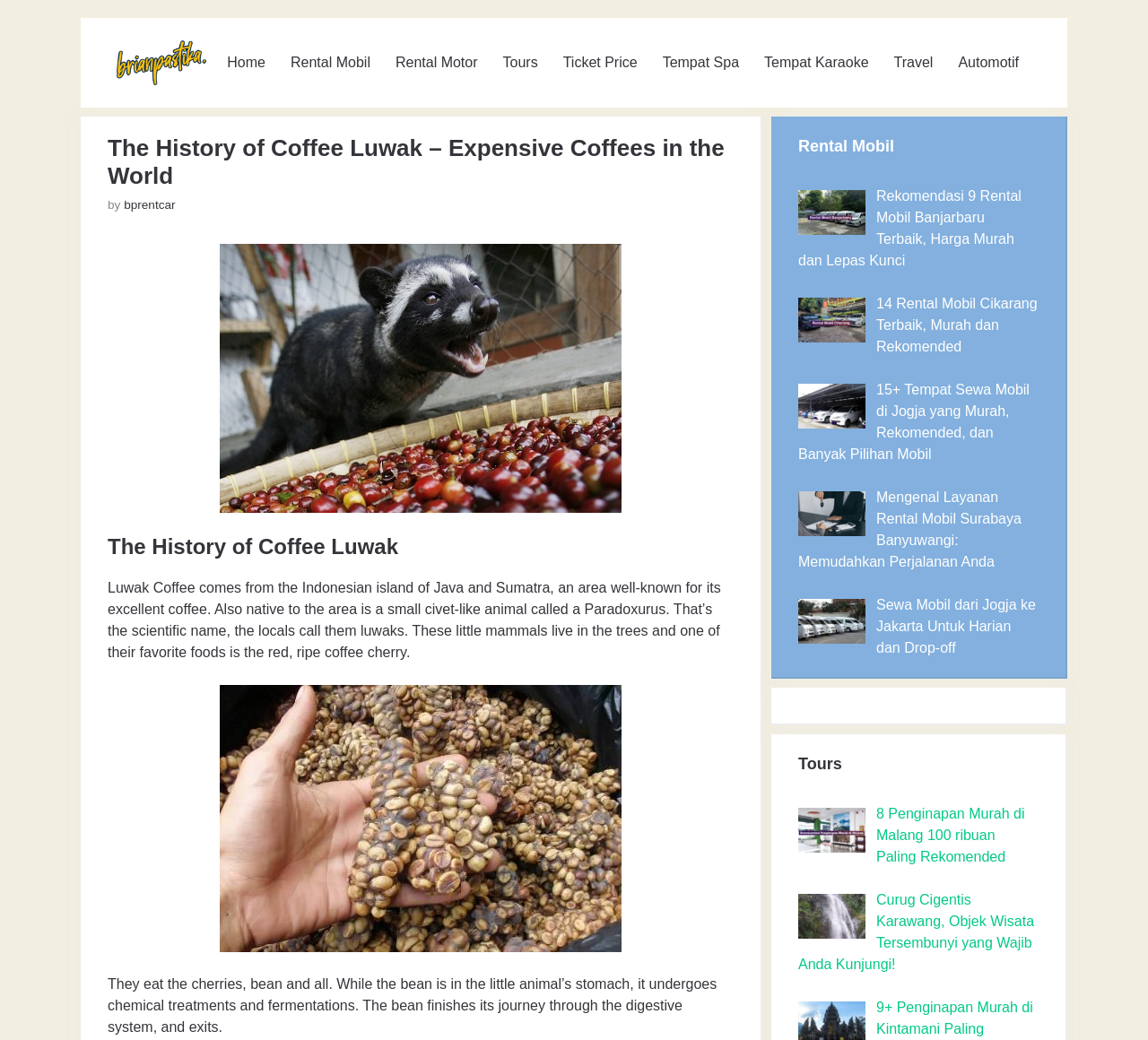Locate the coordinates of the bounding box for the clickable region that fulfills this instruction: "Click on the 'Rental Mobil' link".

[0.695, 0.129, 0.905, 0.153]